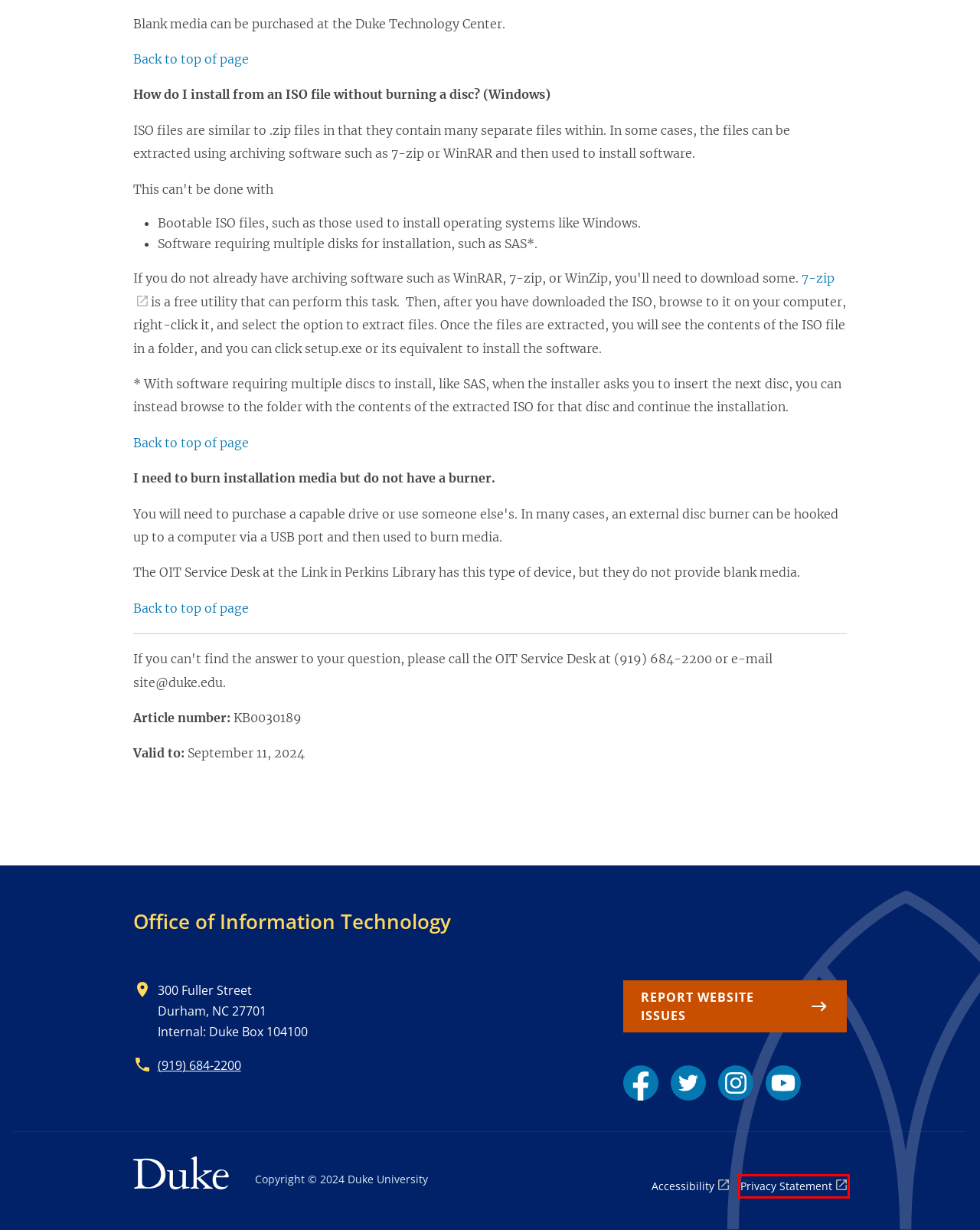You are provided with a screenshot of a webpage that includes a red rectangle bounding box. Please choose the most appropriate webpage description that matches the new webpage after clicking the element within the red bounding box. Here are the candidates:
A. Duke University
B. Duke IT Status
C. Duke Centennial - Celebrating the past, inspiring the present and looking toward the future
D. The Official ImgBurn Website
E. 7-Zip
F. Duke University Privacy Statement | Office of Audit, Risk and Compliance
G. Compute and Data Services Alliance for Research | Duke Research & Innovation
H. Duke Accessibility

F